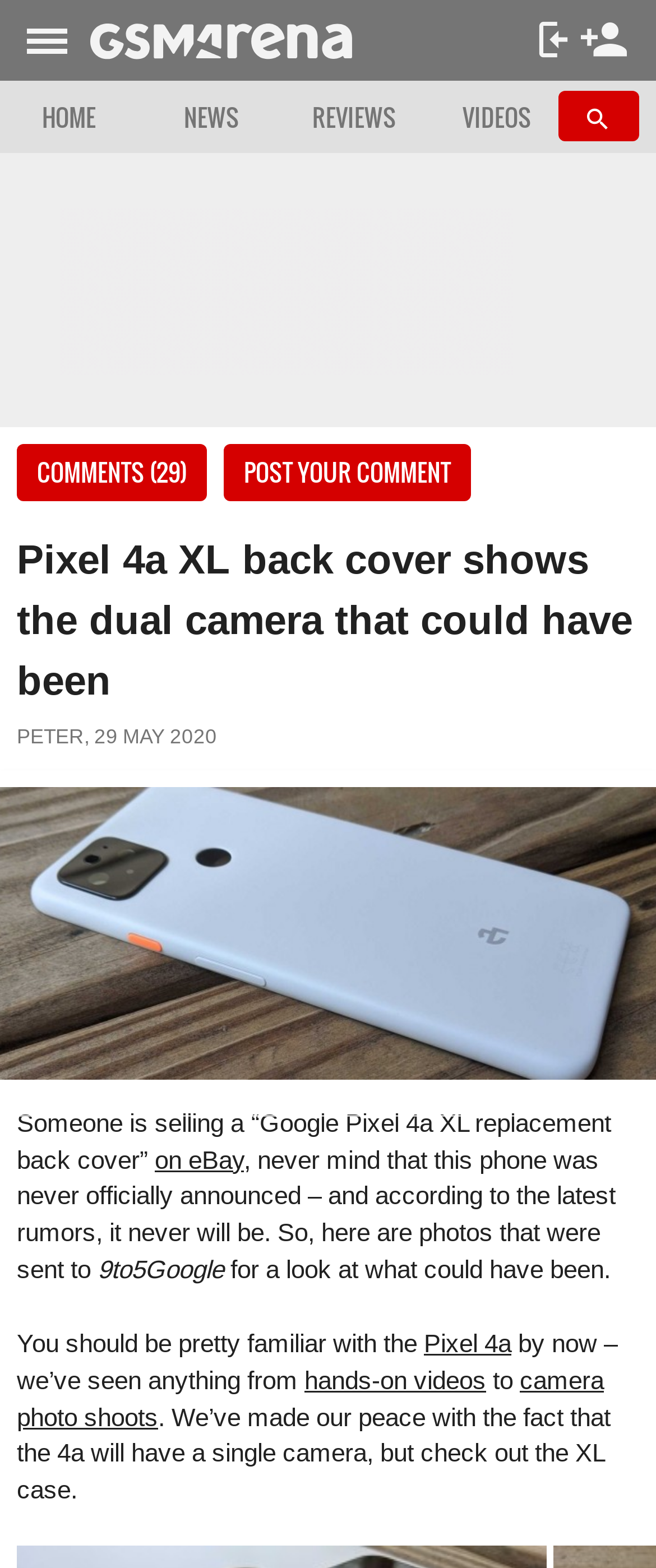How many cameras does the Pixel 4a have?
Please answer the question with a detailed response using the information from the screenshot.

According to the article, the Pixel 4a will have a single camera, which is mentioned in the sentence 'We’ve made our peace with the fact that the 4a will have a single camera, but check out the XL case.'